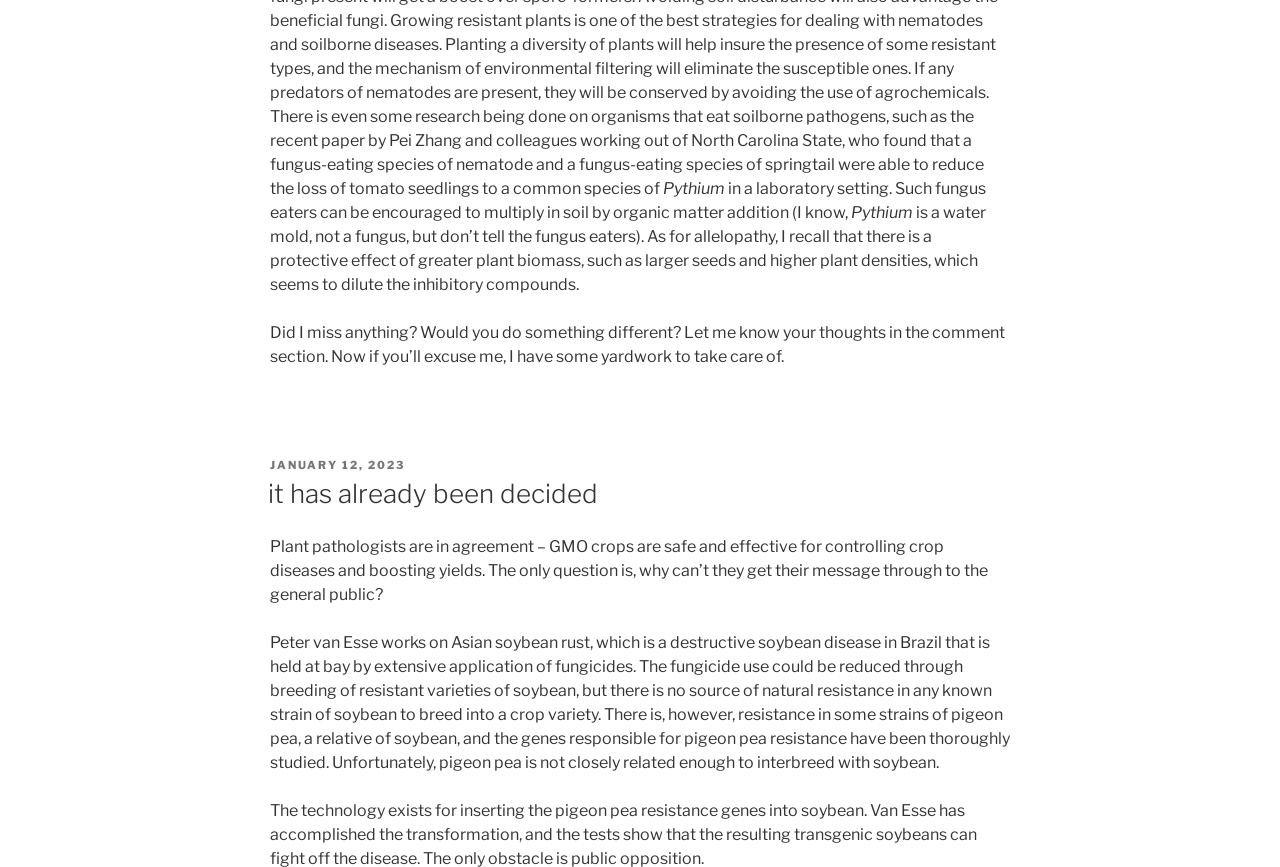Who is mentioned as working on Asian soybean rust?
From the screenshot, provide a brief answer in one word or phrase.

Peter van Esse